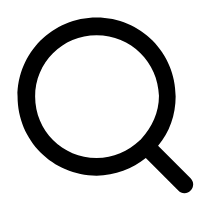Provide a comprehensive description of the image.

The image features a magnifying glass icon, commonly recognized as a symbol for search functionality. This icon typically represents the action of searching for information, helping users locate desired content quickly and efficiently within a digital interface. In the context of a website or application, this icon is often situated within a search bar or navigation area, encouraging user interaction to initiate a search for specific terms or topics relevant to their interests.